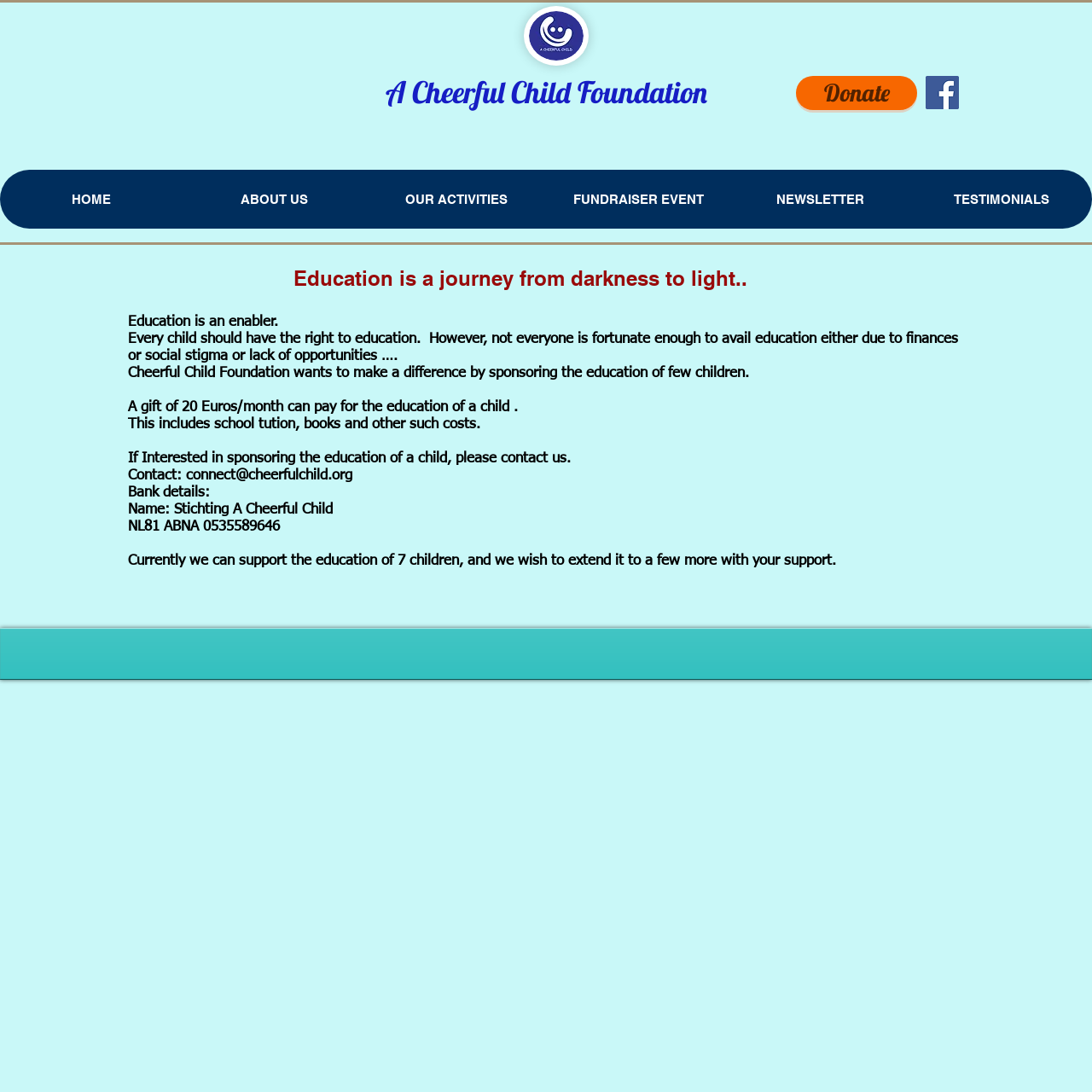Please provide a comprehensive answer to the question below using the information from the image: What is the name of the foundation?

The name of the foundation can be found in the heading element 'A Cheerful Child Foundation' which is a child element of the root element.